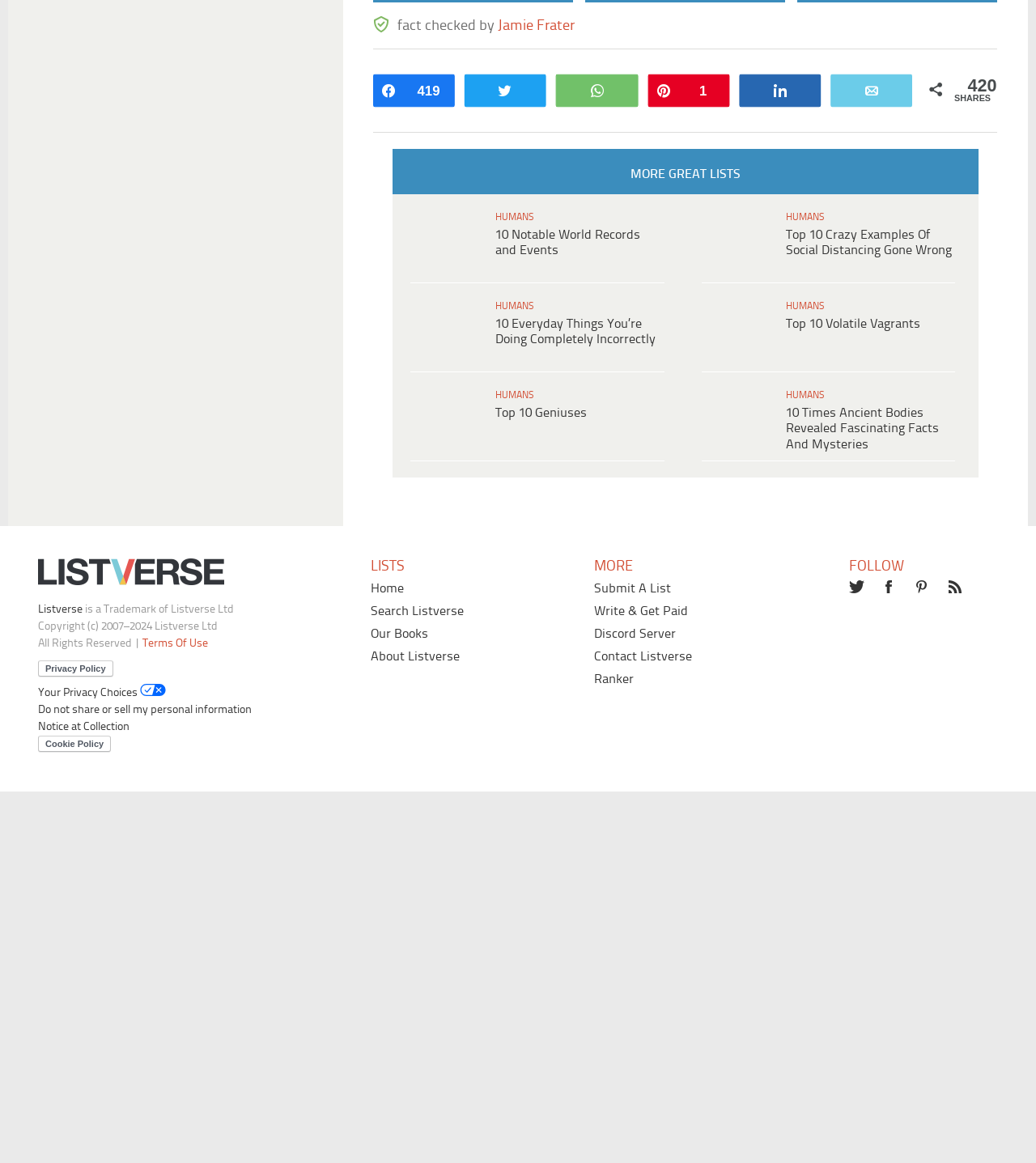How many lists are available on this webpage?
Based on the screenshot, provide a one-word or short-phrase response.

7